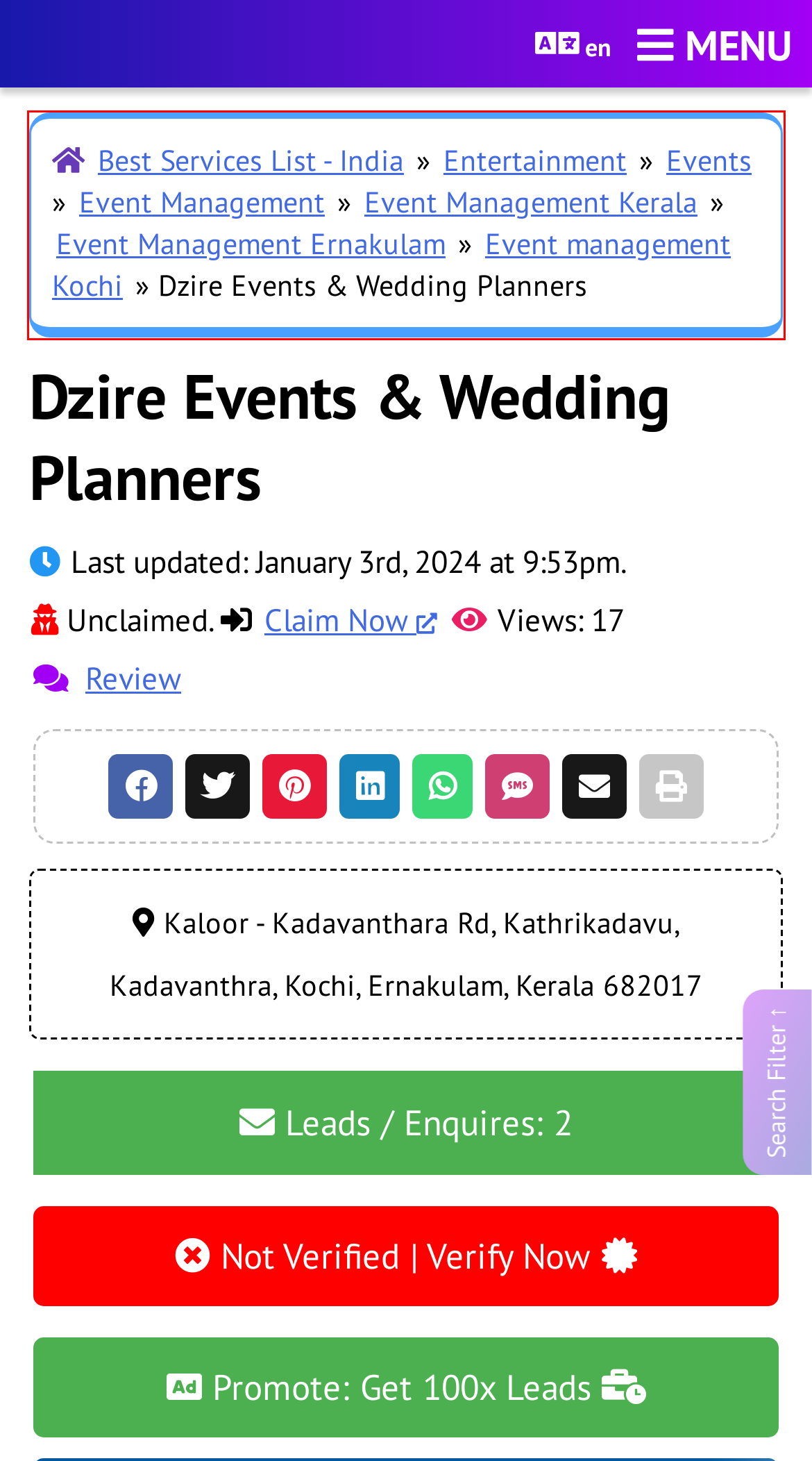You are given a screenshot with a red rectangle. Identify and extract the text within this red bounding box using OCR.

Best Services List - India » Entertainment » Events » Event Management » Event Management Kerala » Event Management Ernakulam » Event management Kochi » Dzire Events & Wedding Planners